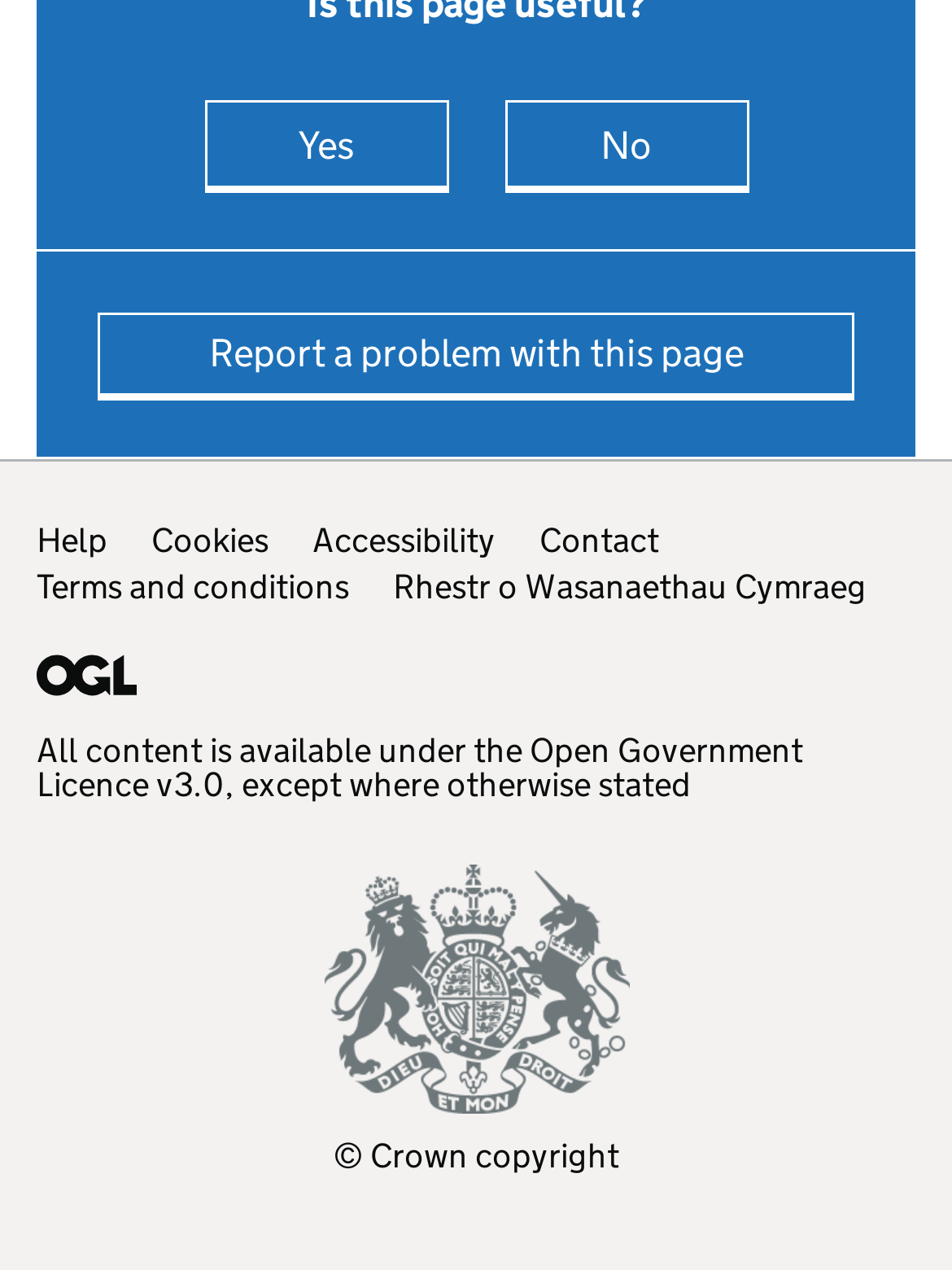Answer the question using only a single word or phrase: 
What is the purpose of the 'Yes this page is useful' button?

To provide feedback